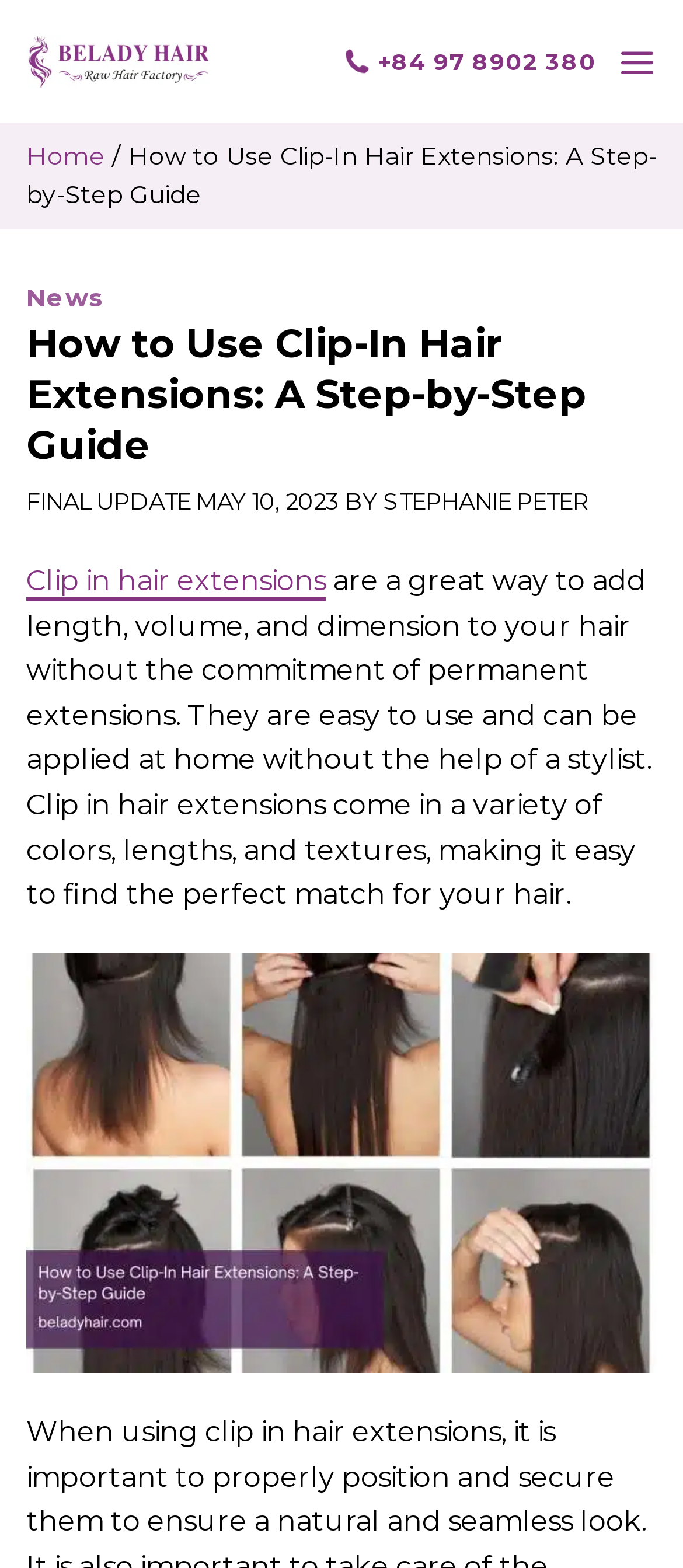Please provide a comprehensive answer to the question based on the screenshot: Who is the author of the current article?

The author of the current article can be found in the article metadata section, where it says 'BY STEPHANIE PETER'. This section also includes the date of the article, which is MAY 10, 2023.